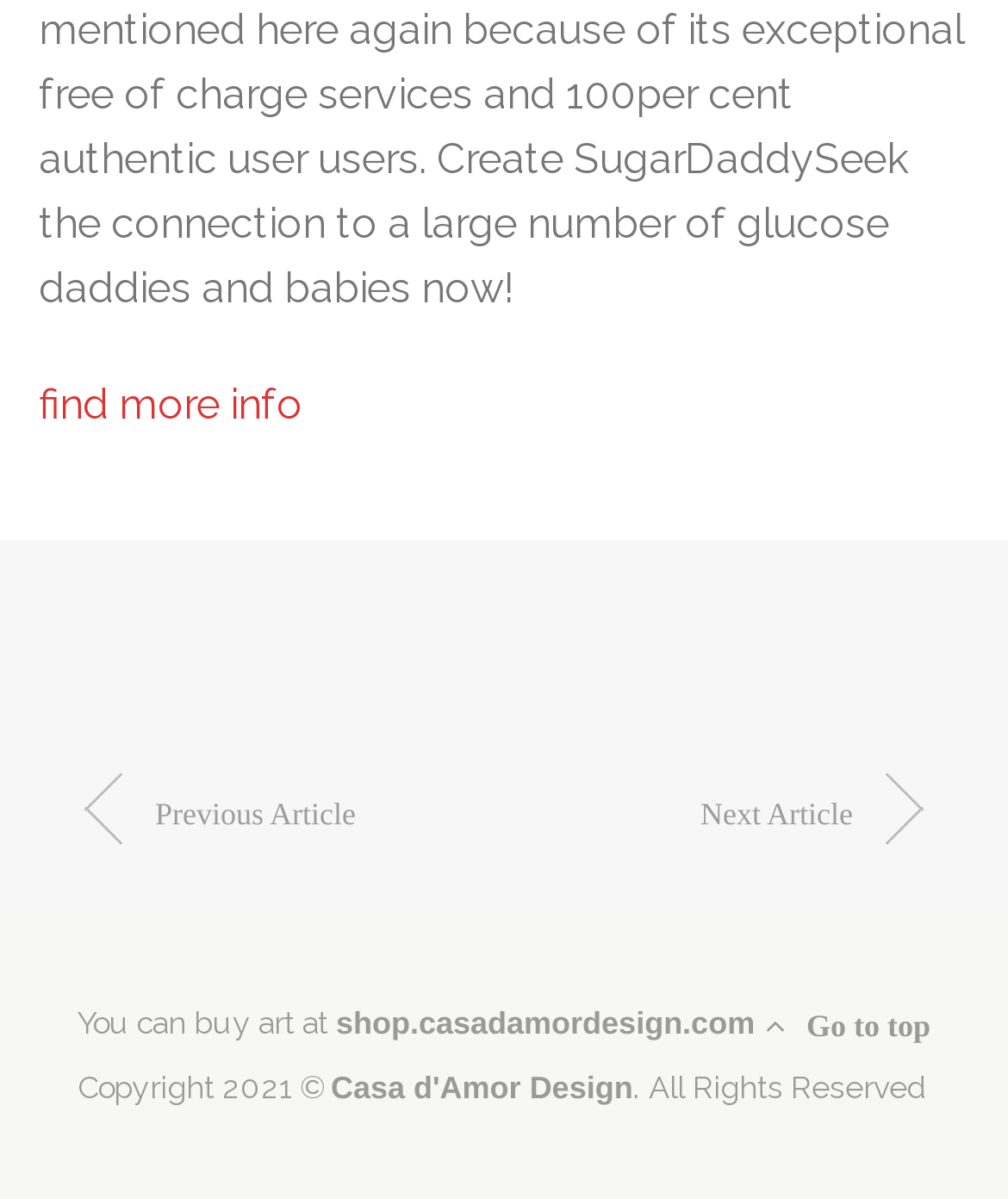Locate the UI element that matches the description next article in the webpage screenshot. Return the bounding box coordinates in the format (top-left x, top-left y, bottom-right x, bottom-right y), with values ranging from 0 to 1.

[0.695, 0.666, 0.923, 0.692]